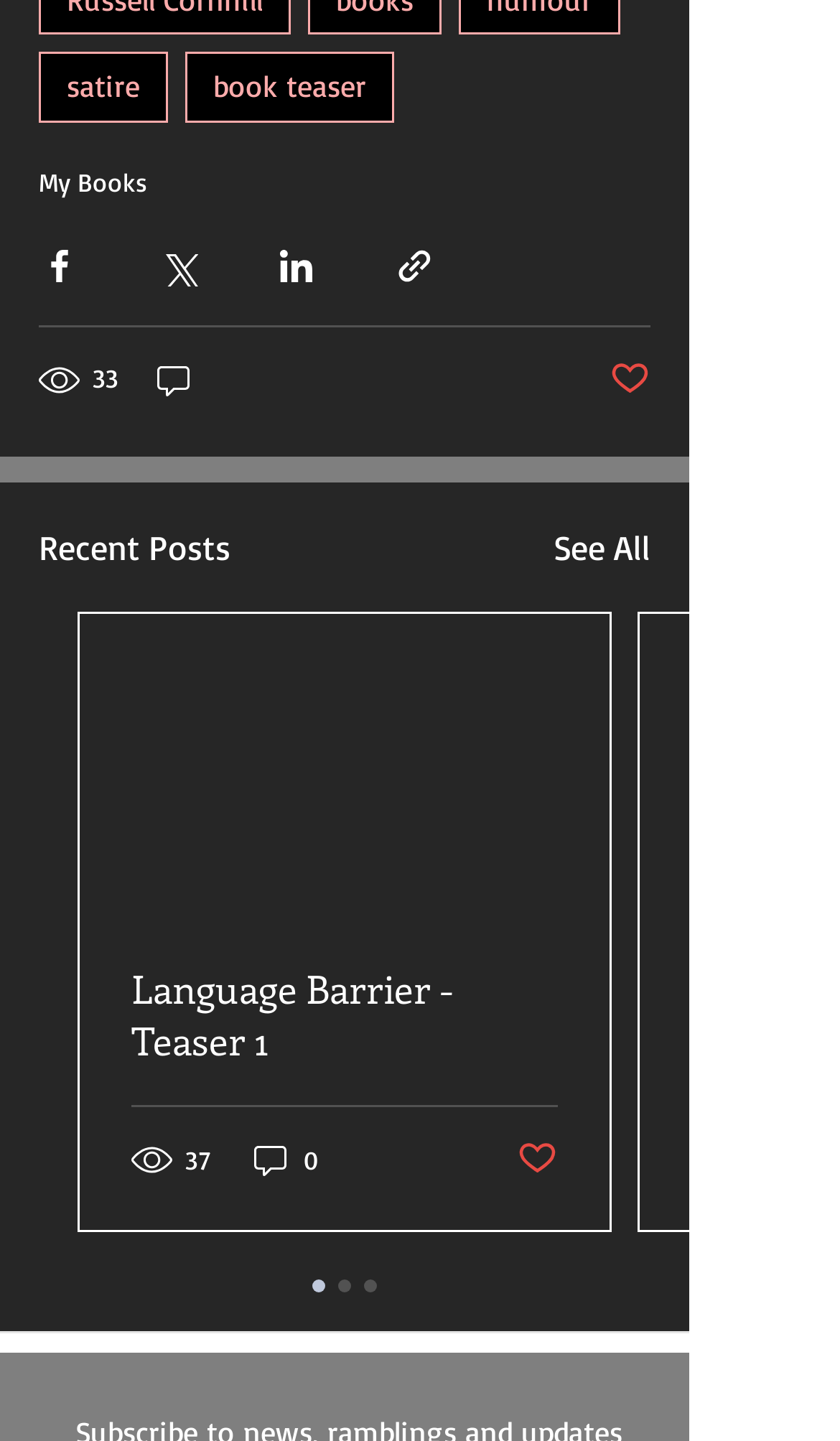Please identify the bounding box coordinates of the area that needs to be clicked to follow this instruction: "Share via Facebook".

[0.046, 0.17, 0.095, 0.198]